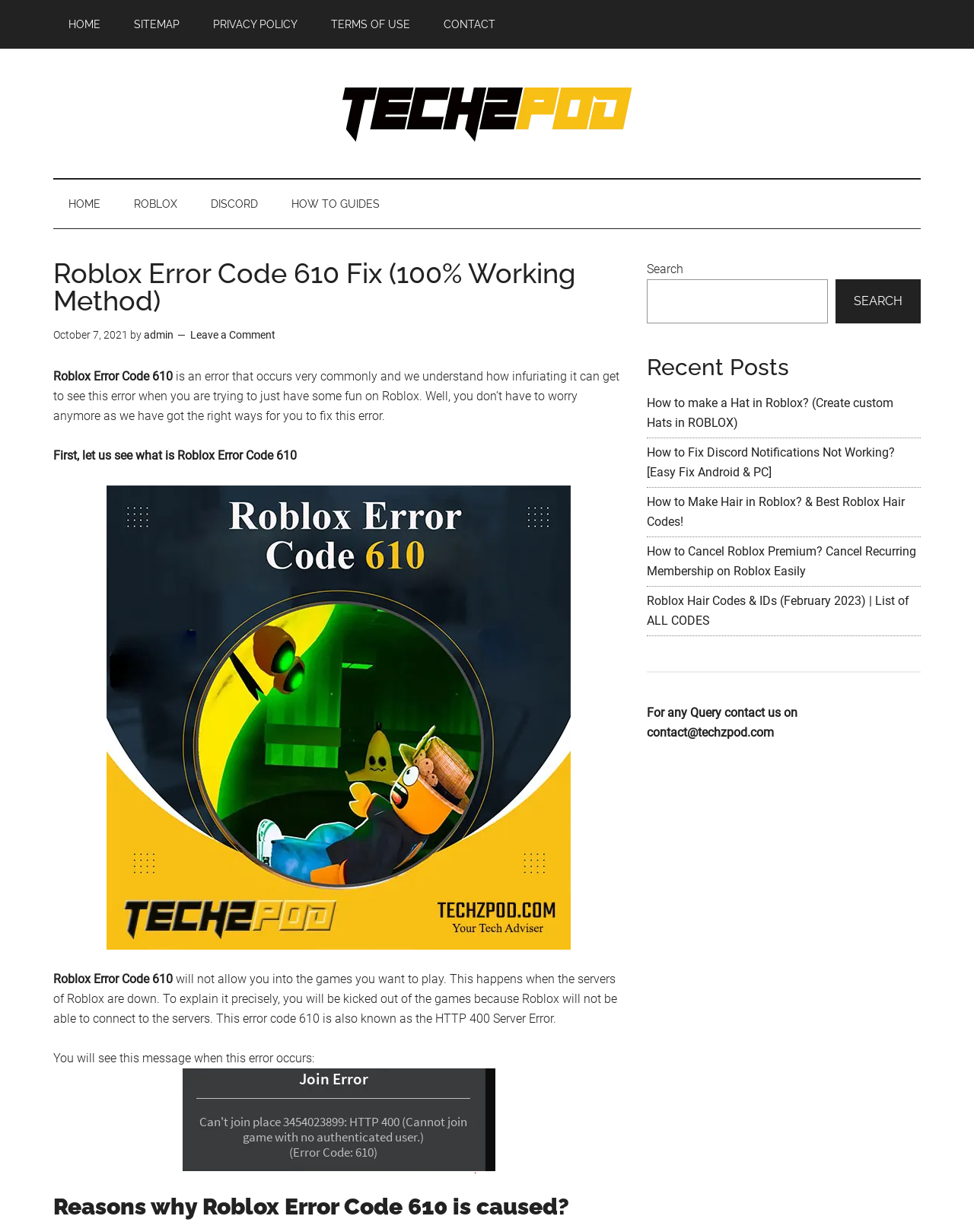Extract the main heading from the webpage content.

Roblox Error Code 610 Fix (100% Working Method)